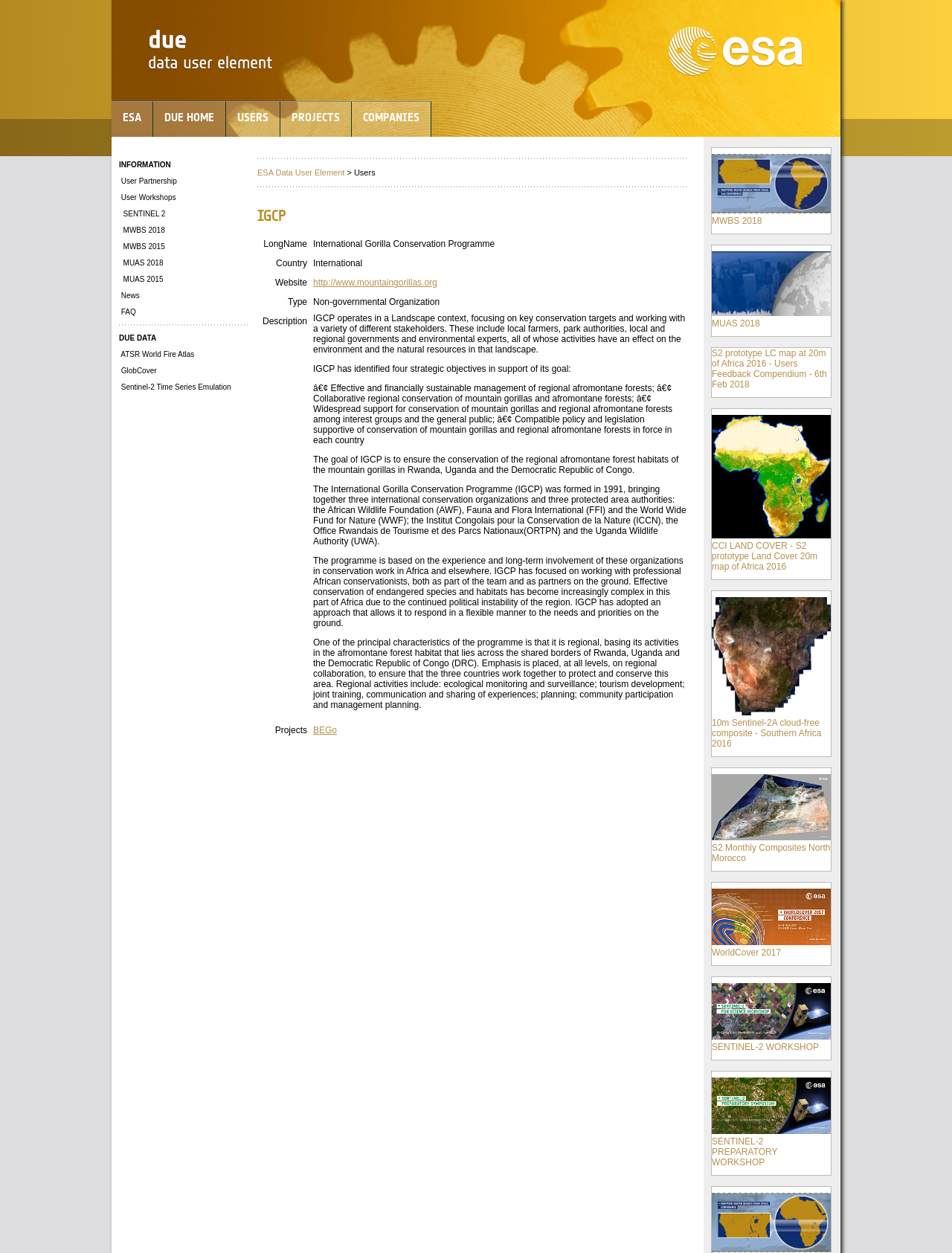What is the text of the last link on the webpage? Based on the image, give a response in one word or a short phrase.

SENTINEL-2 PREPARATORY WORKSHOP